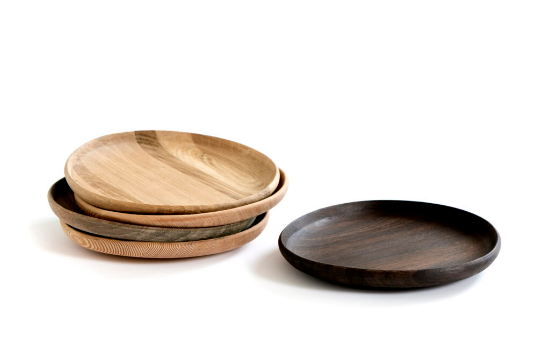Explain what is happening in the image with as much detail as possible.

The image showcases a beautifully arranged collection of wooden plates, emphasizing the natural beauty of the materials. On the left, three plates are stacked together, displaying a range of natural wood tones — from light honey shades to deeper browns, highlighting the unique grain patterns of each piece. The foreground features a distinctively dark, round plate that contrasts with the lighter woods behind it, creating an inviting visual balance. This setup illustrates a blend of craftsmanship and design, perfect for both everyday dining and special occasions, reflecting a modern aesthetic rooted in natural elements.